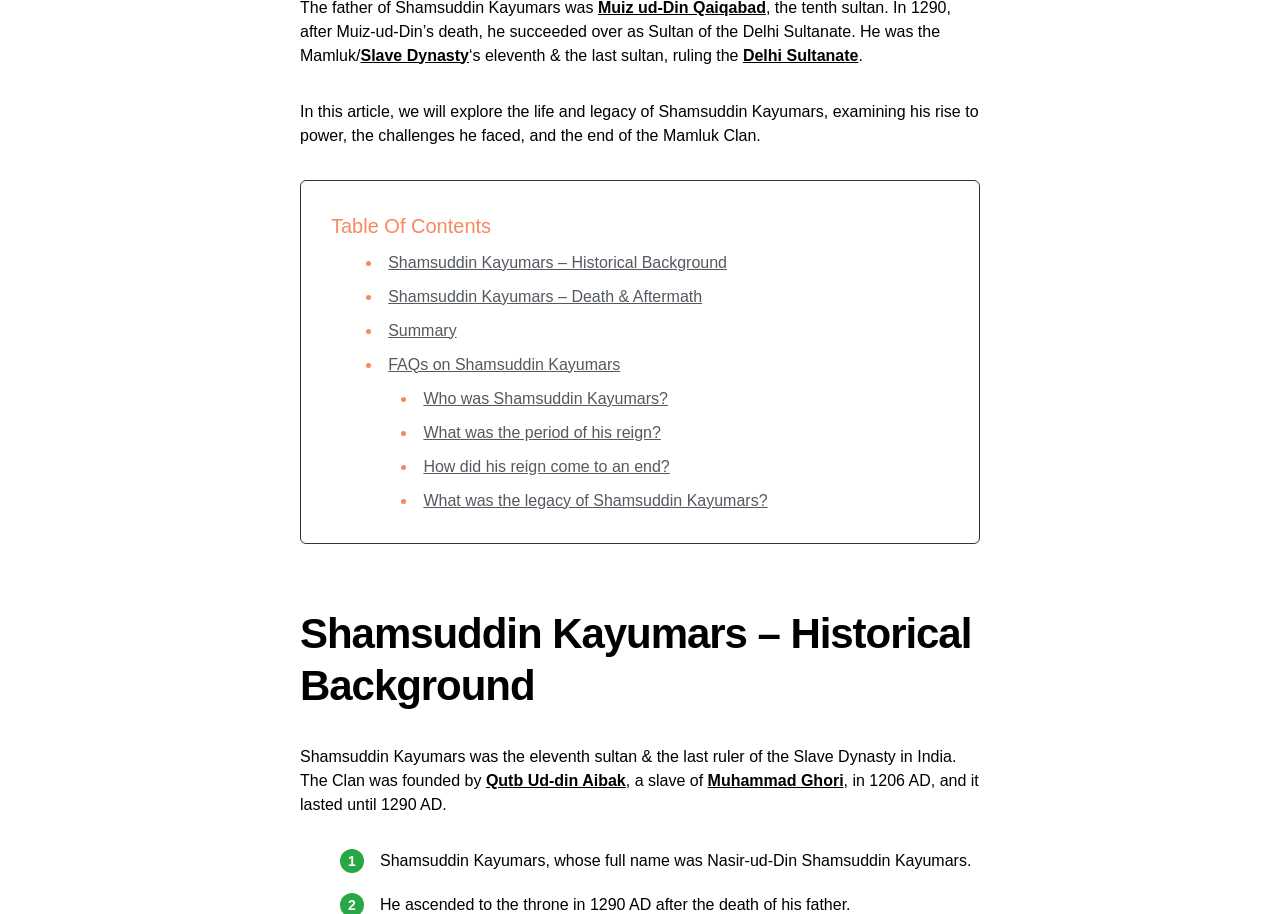Answer this question in one word or a short phrase: What was the name of Shamsuddin Kayumars' father?

Not mentioned